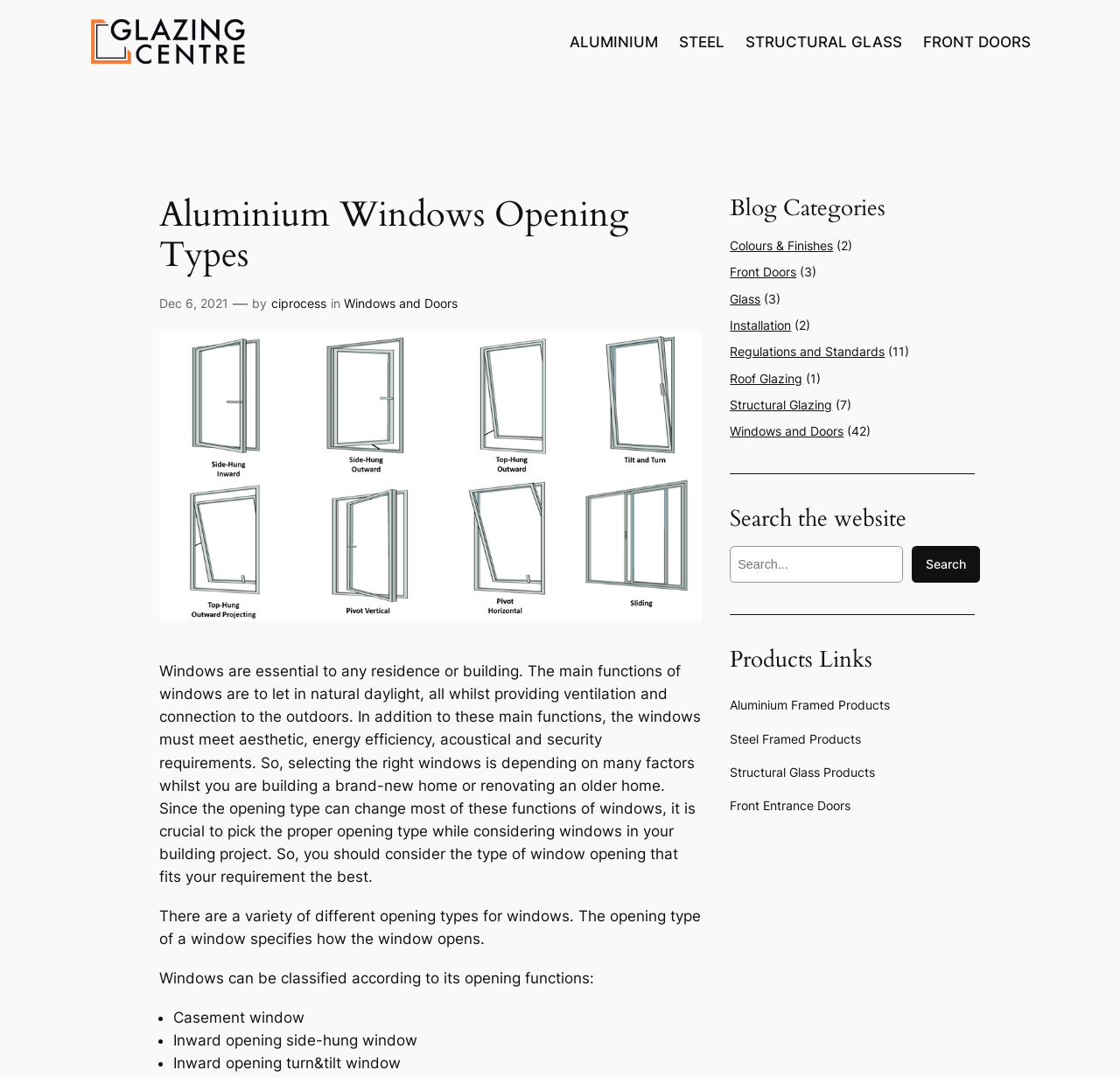Please determine the bounding box coordinates, formatted as (top-left x, top-left y, bottom-right x, bottom-right y), with all values as floating point numbers between 0 and 1. Identify the bounding box of the region described as: Colours & Finishes

[0.652, 0.221, 0.744, 0.235]